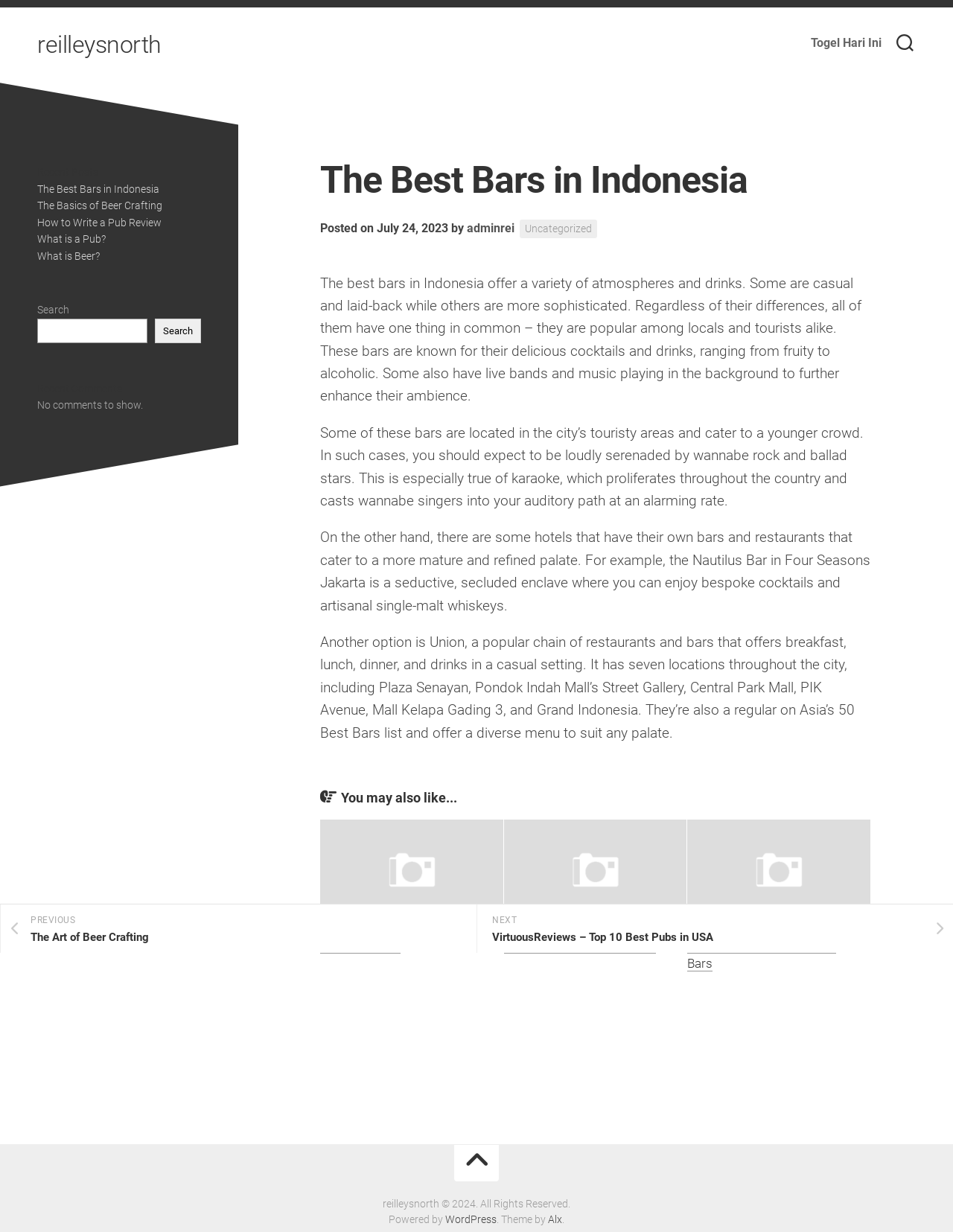Based on the element description Uncategorized, identify the bounding box of the UI element in the given webpage screenshot. The coordinates should be in the format (top-left x, top-left y, bottom-right x, bottom-right y) and must be between 0 and 1.

[0.545, 0.178, 0.627, 0.193]